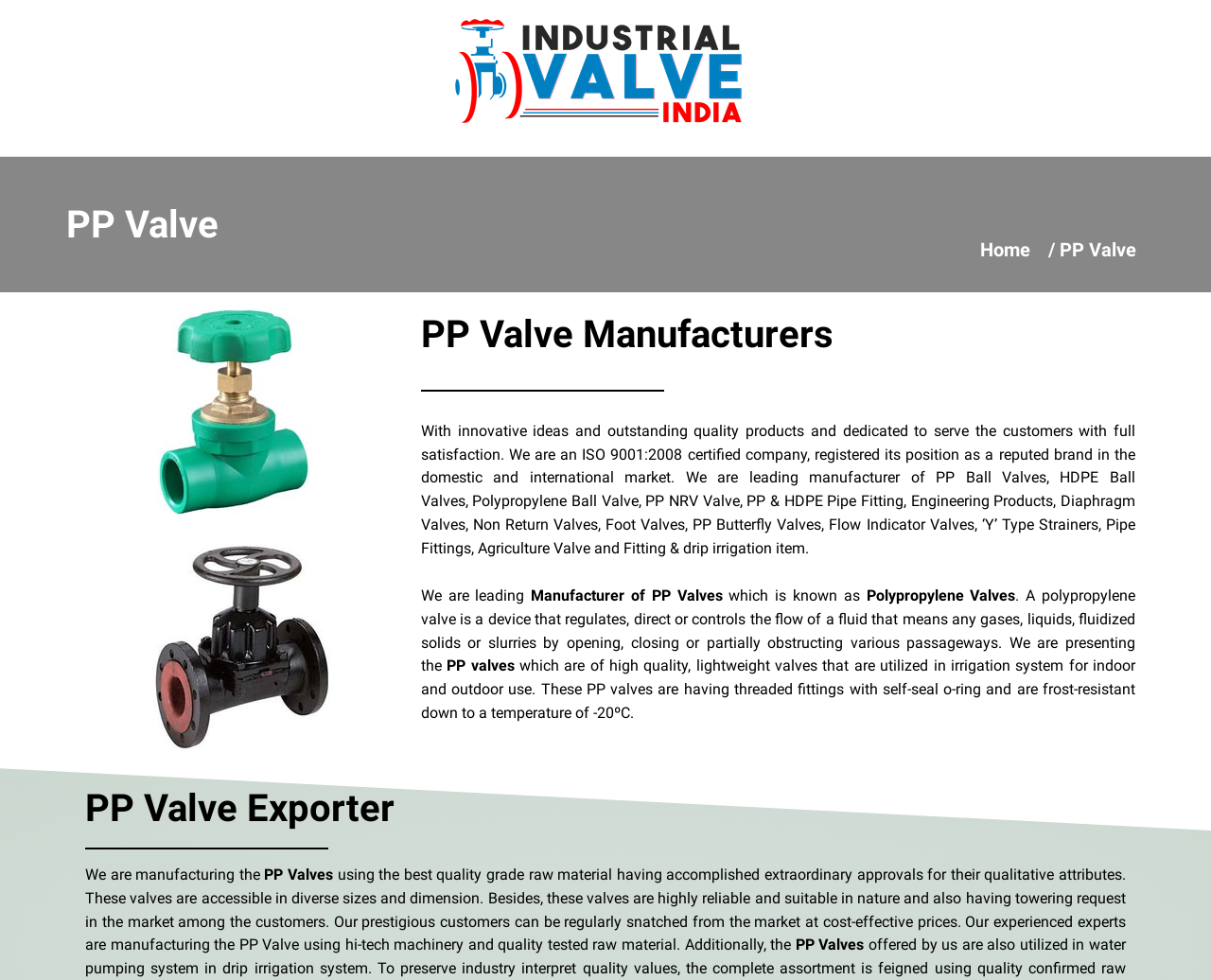Analyze the image and answer the question with as much detail as possible: 
What is the temperature range of the PP valves?

The PP valves are frost-resistant down to a temperature of -20ºC, as mentioned in the text 'These PP valves are having threaded fittings with self-seal o-ring and are frost-resistant down to a temperature of -20ºC...'.